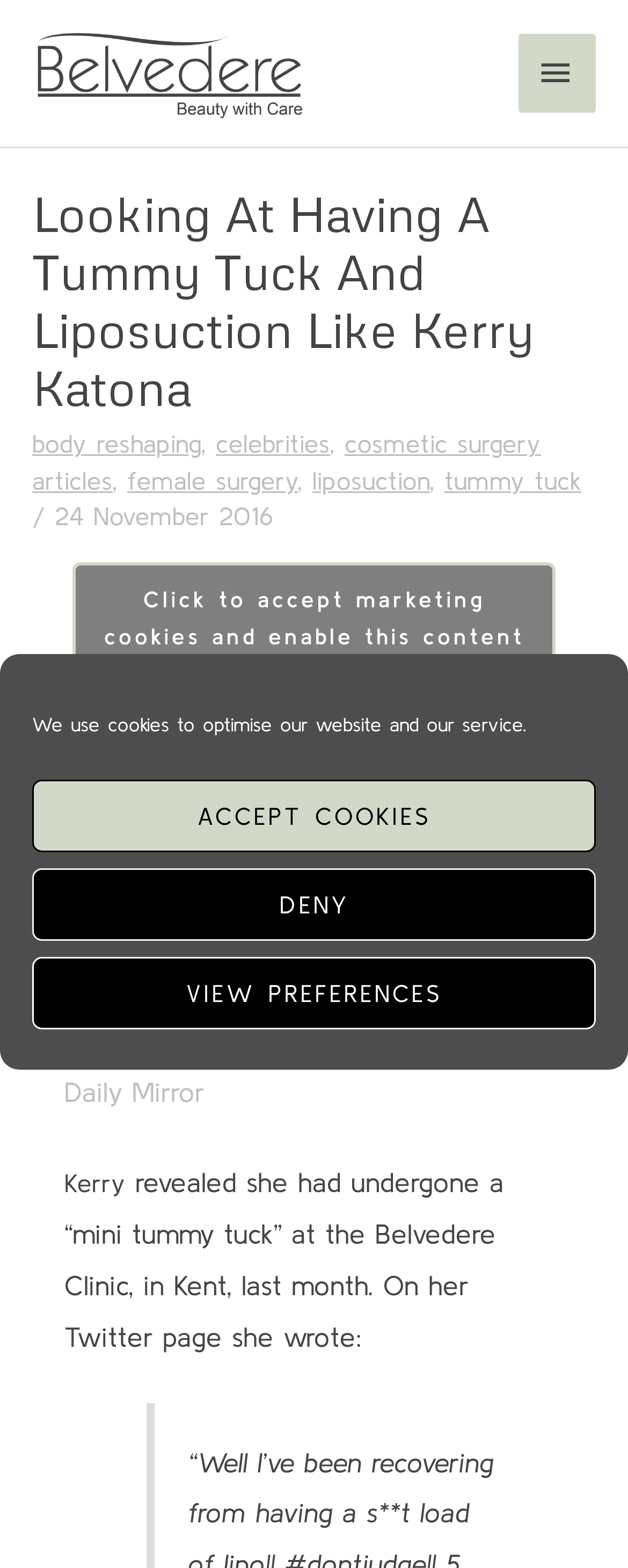What newspaper published an article about Kerry Katona's surgery?
Based on the screenshot, give a detailed explanation to answer the question.

The text mentions that the article about Kerry Katona's surgery was published in the Daily Mirror, with a link to 'Read the article here in the Daily Mirror'.